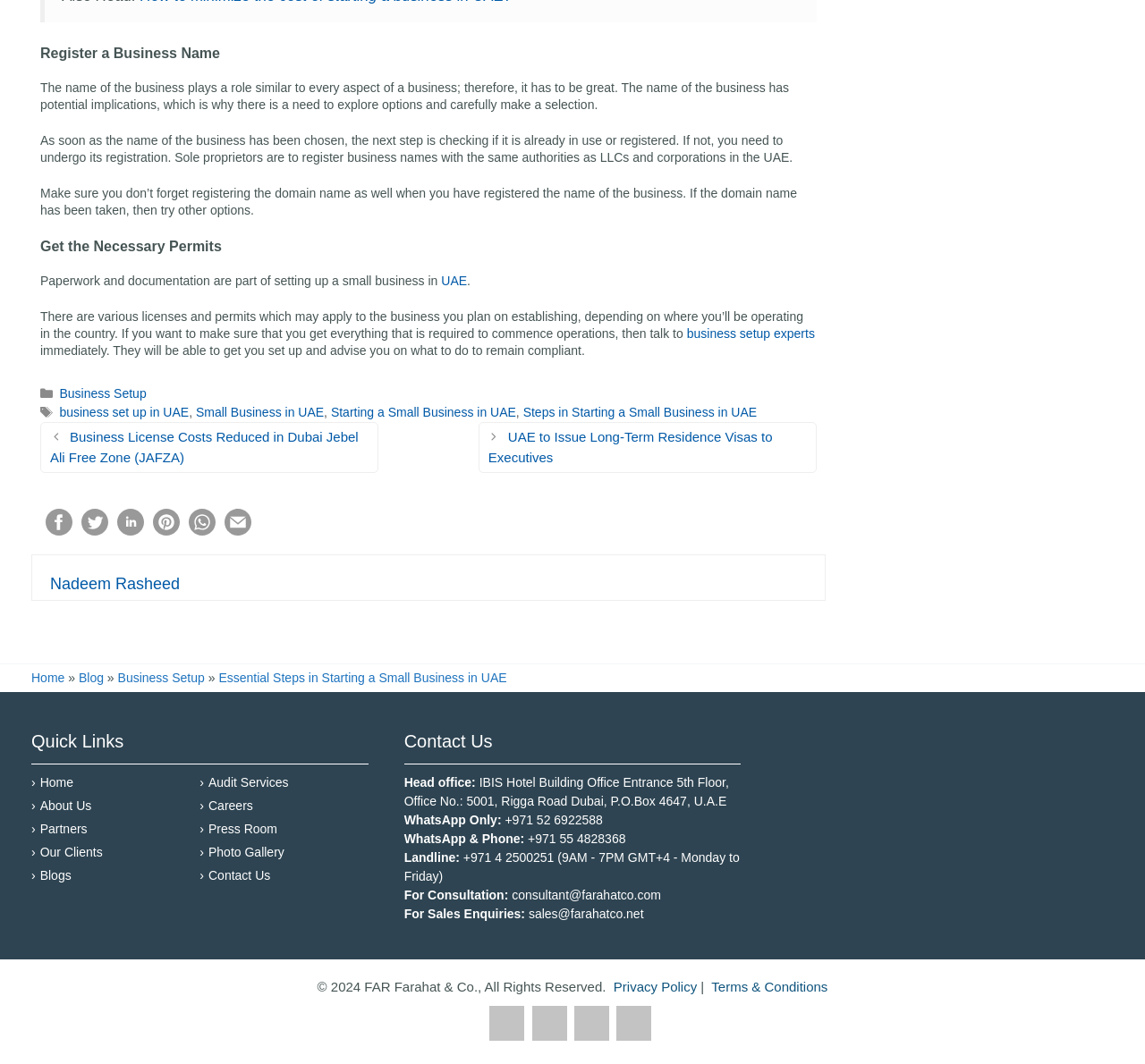Could you provide the bounding box coordinates for the portion of the screen to click to complete this instruction: "Visit the 'About Us' page"?

[0.035, 0.751, 0.08, 0.764]